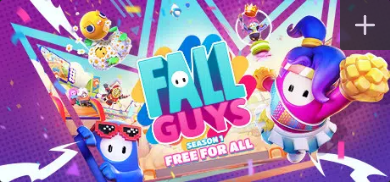Provide a comprehensive description of the image.

The image showcases the vibrant and fun world of "Fall Guys," highlighting the game's colorful characters in a whimsical, party-like setting. In the foreground, two adorable bean-shaped competitors are featured: one is adorned with stylish sunglasses and a playful expression, while the other sports a vividly colorful outfit, complete with a cute hairstyle. The bold text "FALL GUYS" prominently splashed across the center conveys excitement, paired with "SEASON 1 FREE FOR ALL" beneath it, indicating the launch of a new season filled with frantic, competitive gameplay.

In the background, a festive atmosphere is created with various playful elements, including balloons and obstacles, adding to the overall sense of joy and chaos that characterizes the game's quirky gameplay style. The vibrant color palette and dynamic composition capture the essence of "Fall Guys" as a thrilling multiplayer experience where players navigate various challenges and obstacles to be the last one standing.